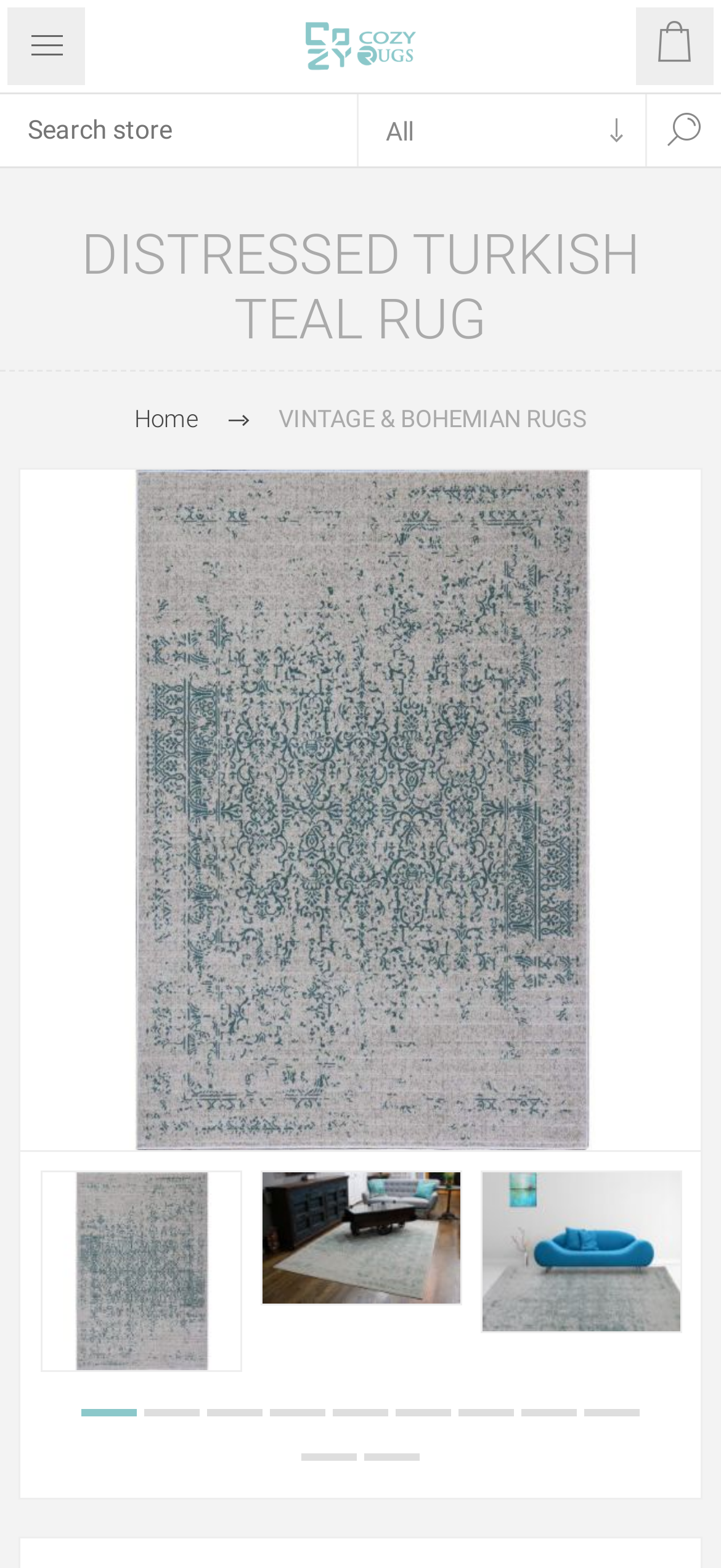Please analyze the image and give a detailed answer to the question:
What is the name of the rug?

The name of the rug can be found in the heading element with the text 'DISTRESSED TURKISH TEAL RUG'.